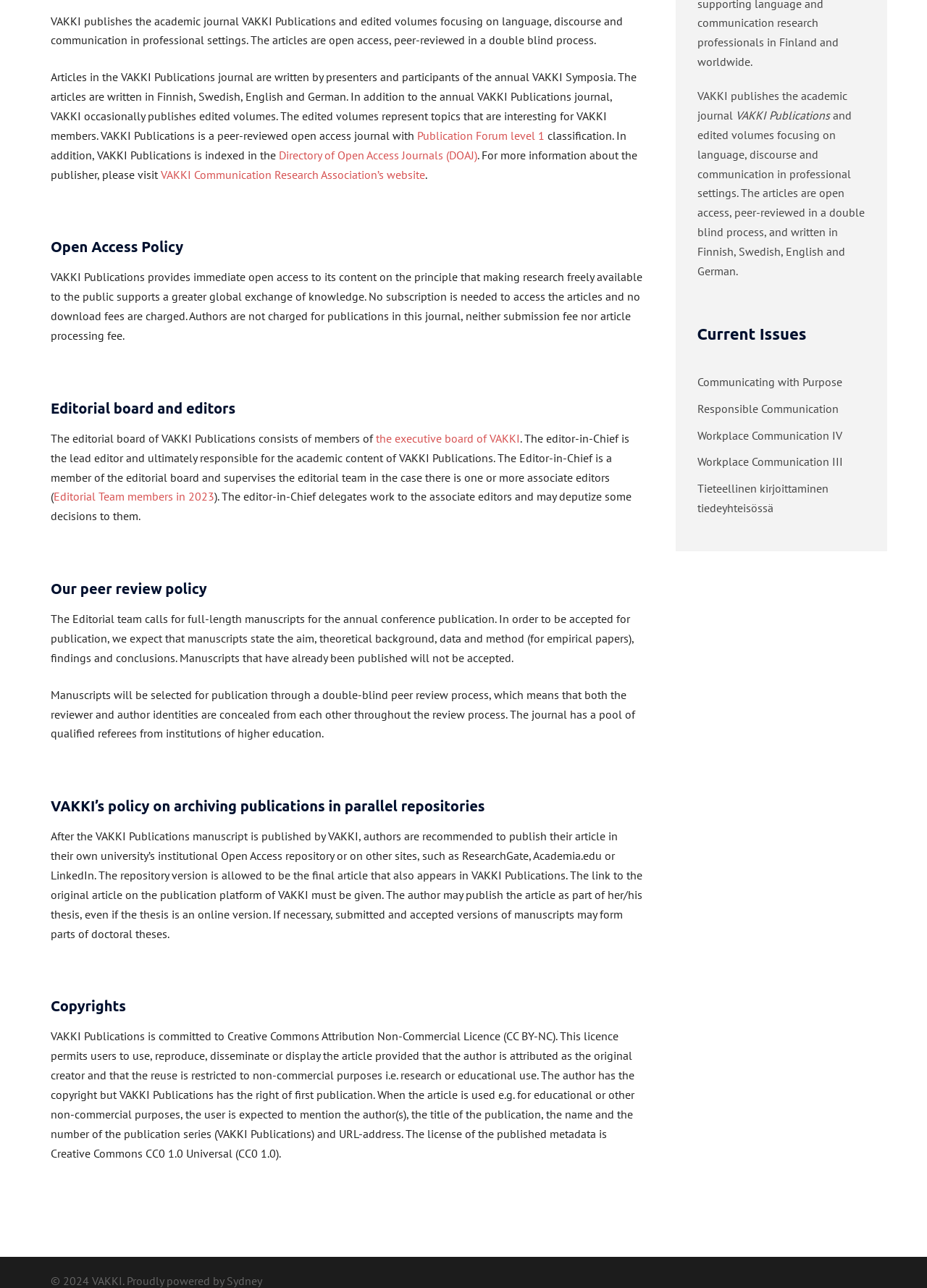Locate the bounding box of the UI element based on this description: "the executive board of VAKKI". Provide four float numbers between 0 and 1 as [left, top, right, bottom].

[0.405, 0.335, 0.561, 0.346]